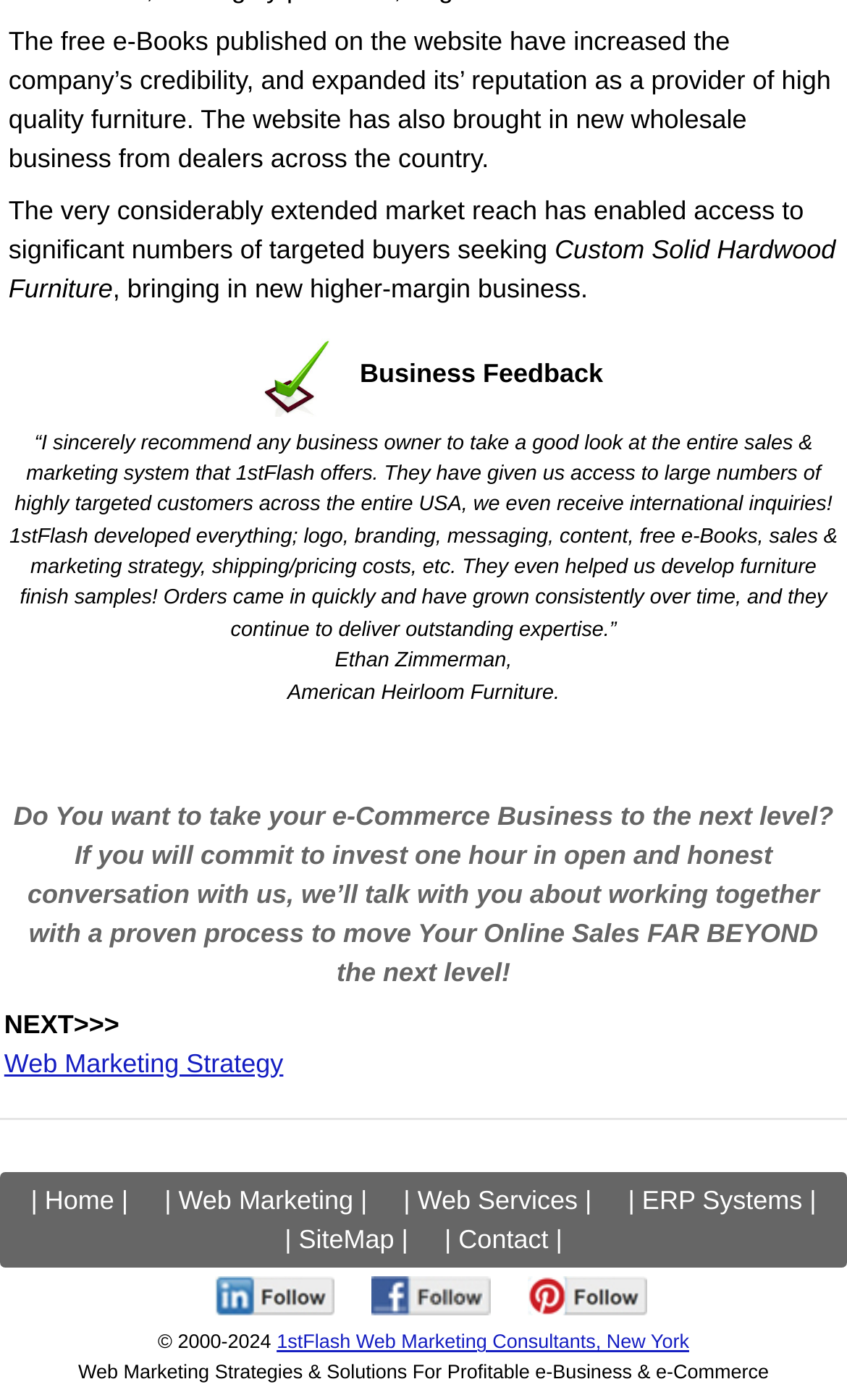Please identify the bounding box coordinates of the element's region that needs to be clicked to fulfill the following instruction: "Click on '1stFlash Web Marketing Consultants, New York'". The bounding box coordinates should consist of four float numbers between 0 and 1, i.e., [left, top, right, bottom].

[0.327, 0.951, 0.814, 0.966]